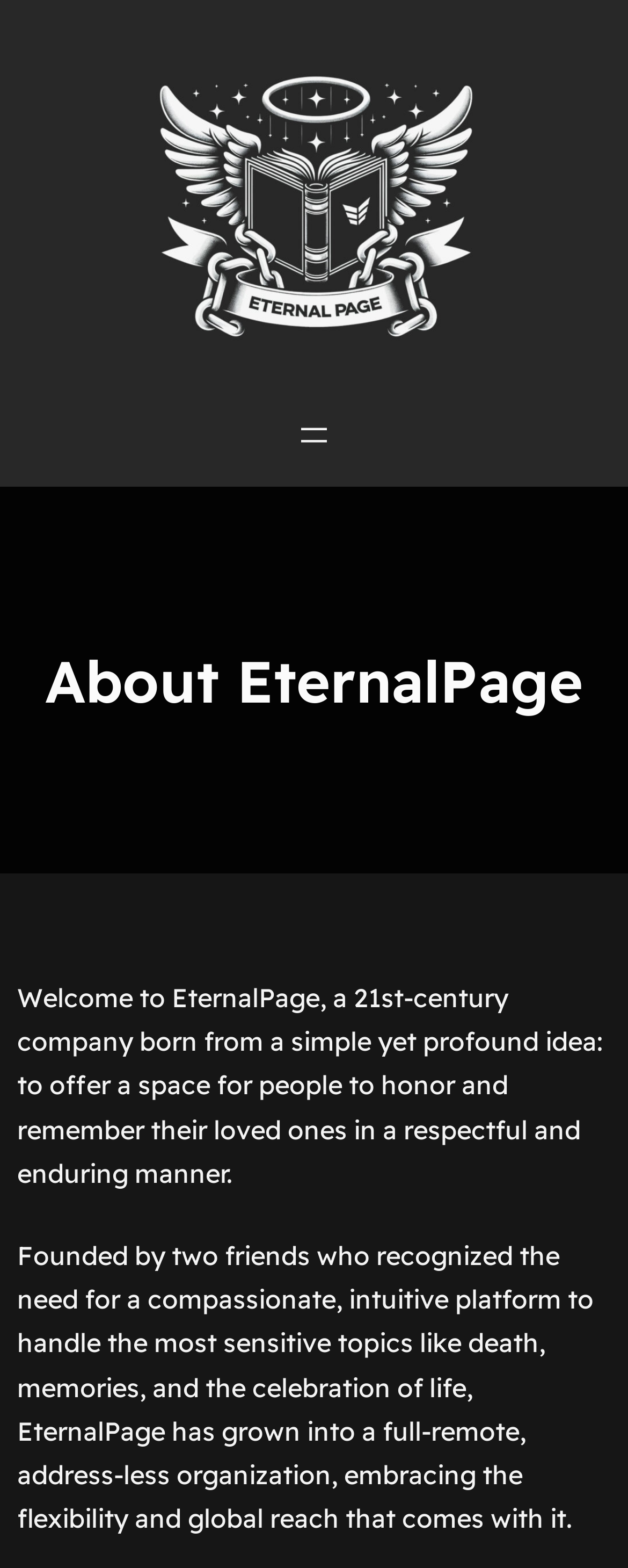What type of organization is EternalPage?
Refer to the image and answer the question using a single word or phrase.

Full-remote, address-less organization